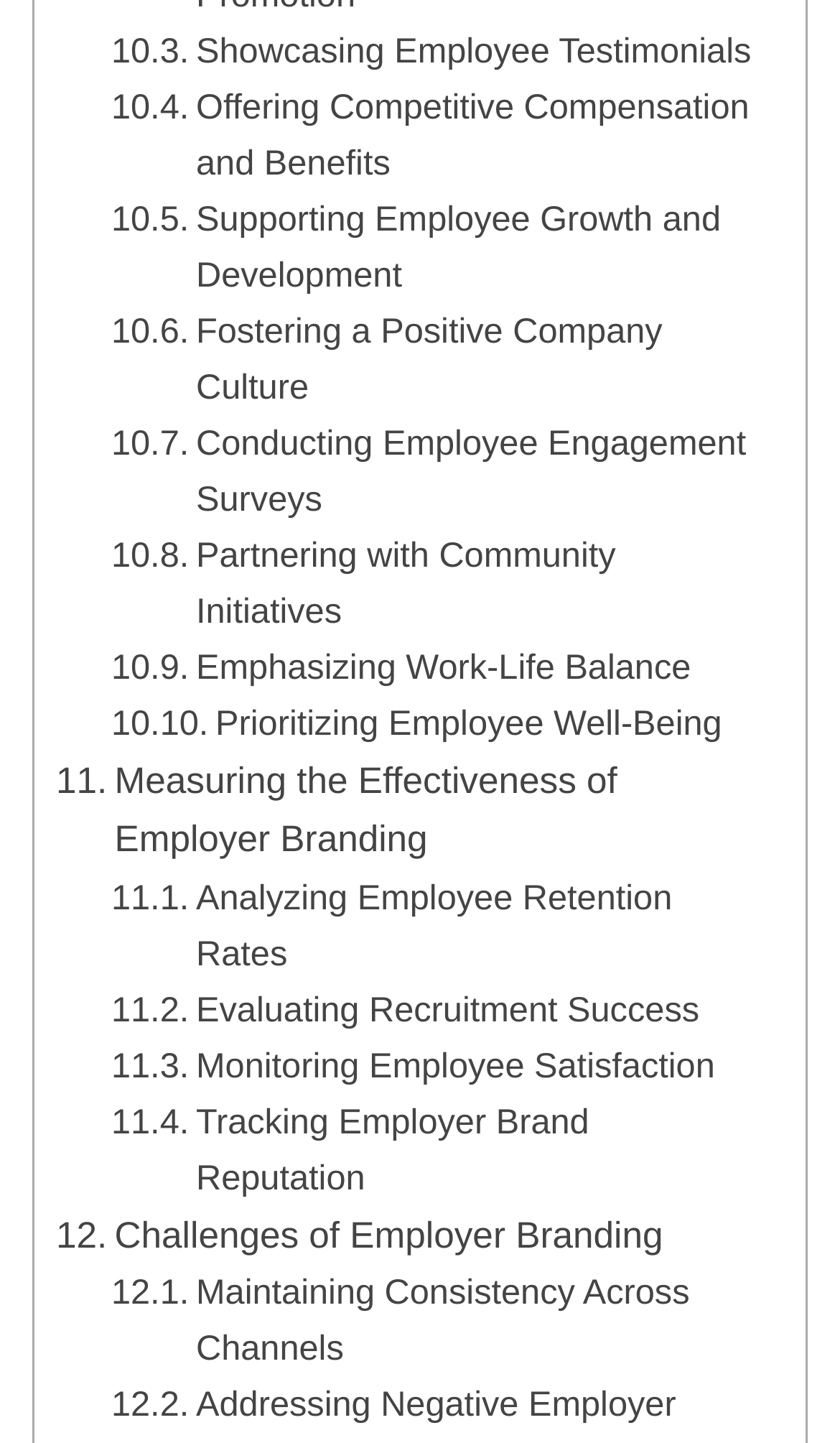Respond to the question below with a single word or phrase: What is the vertical position of the link 'Prioritizing Employee Well-Being'?

Middle